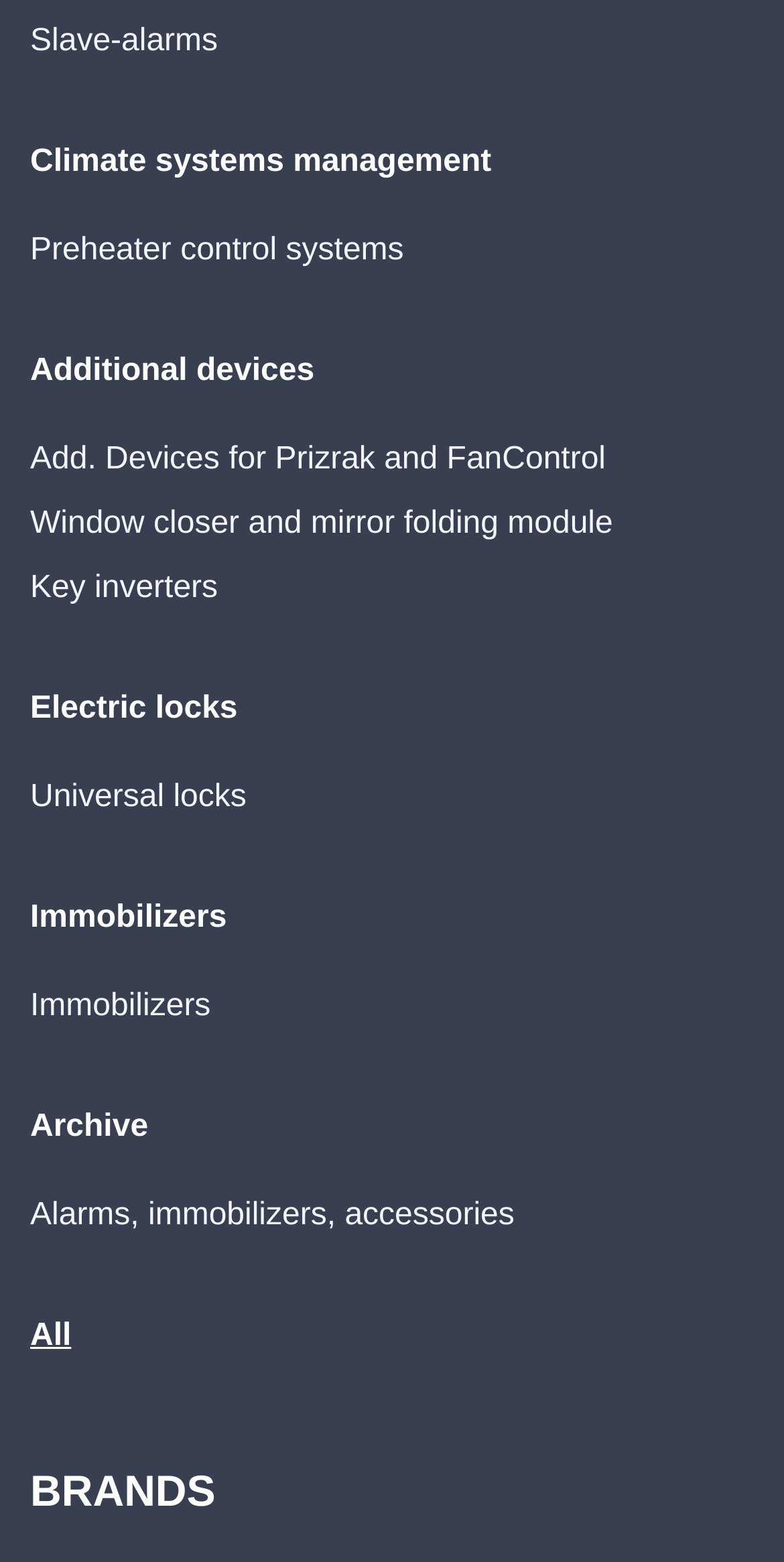What is the first link related to?
Refer to the screenshot and answer in one word or phrase.

Slave alarms